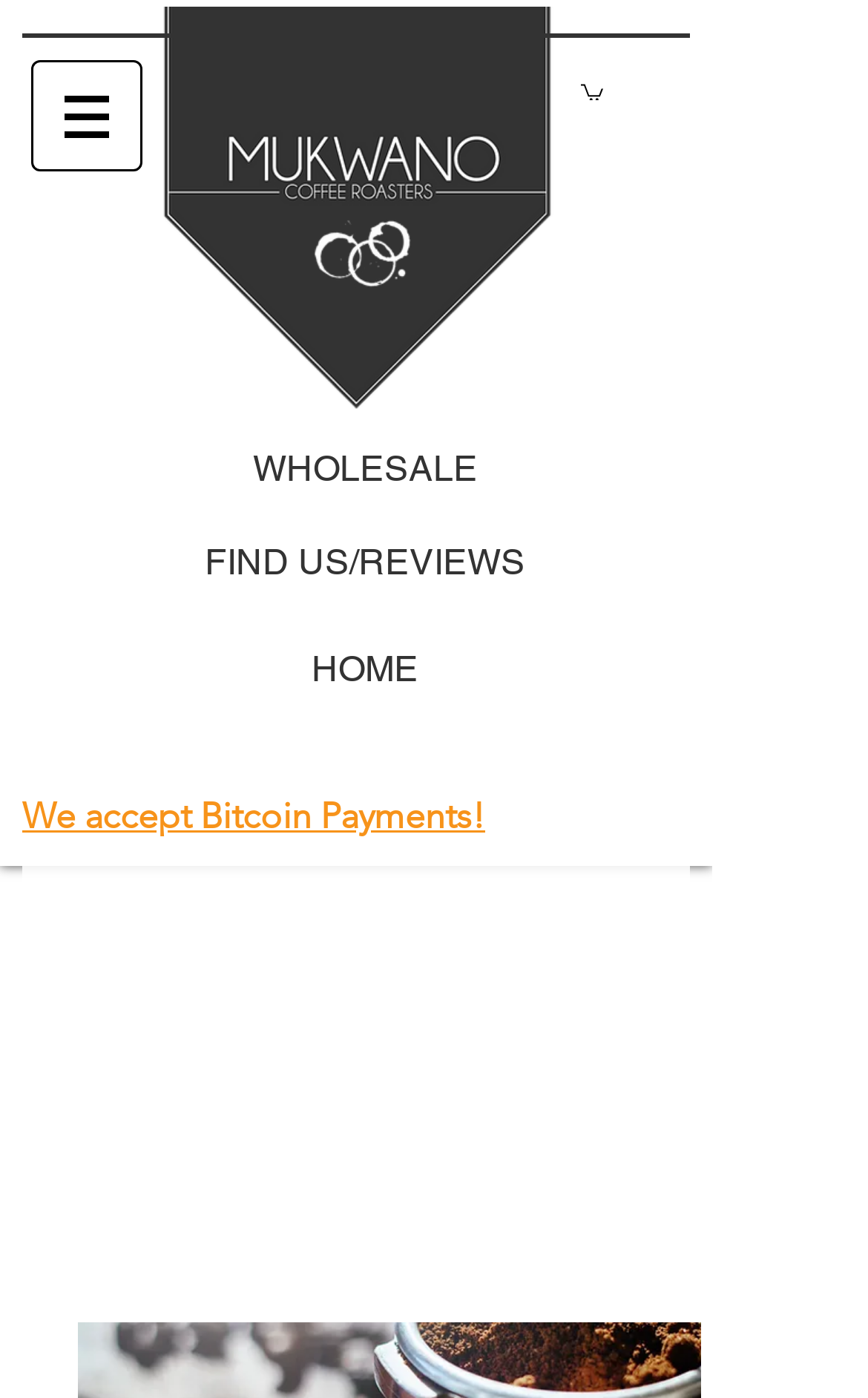Please find the bounding box coordinates in the format (top-left x, top-left y, bottom-right x, bottom-right y) for the given element description. Ensure the coordinates are floating point numbers between 0 and 1. Description: We accept Bitcoin Payments!

[0.026, 0.572, 0.559, 0.599]